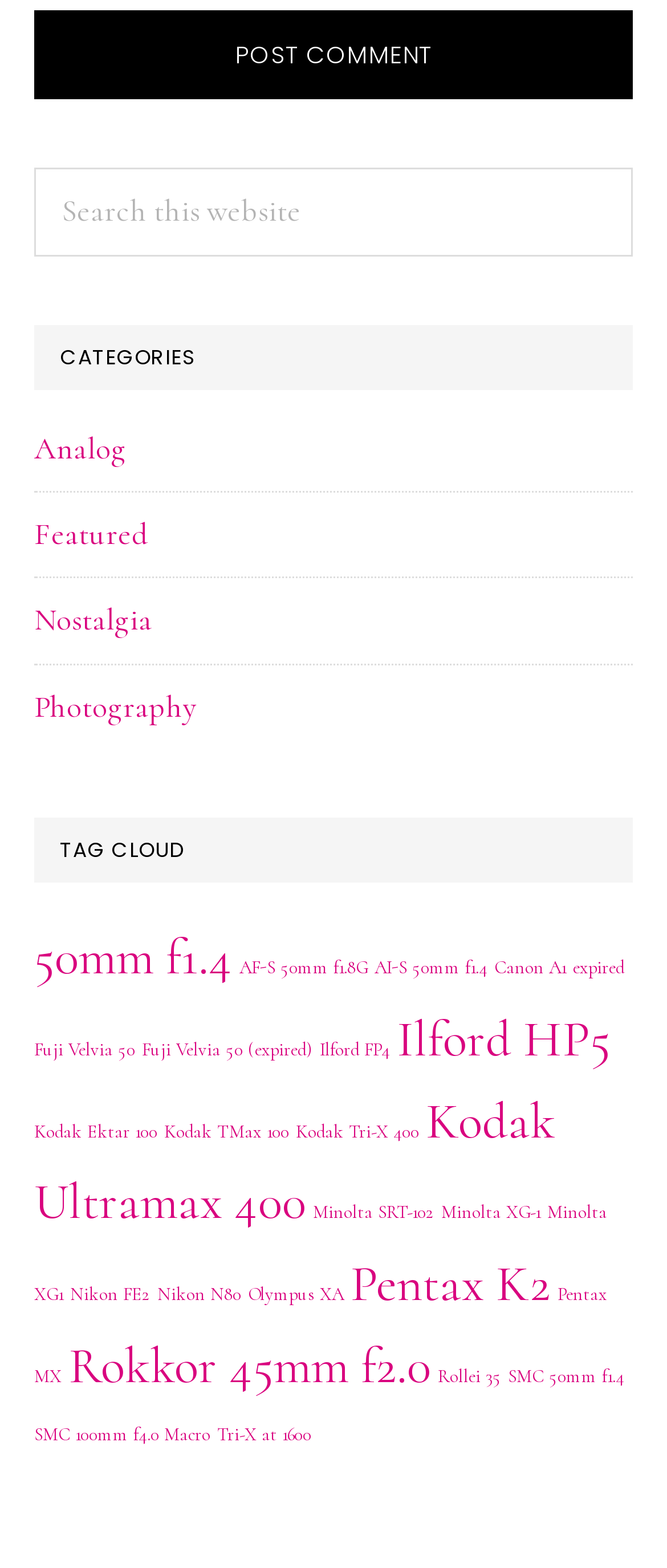Please respond in a single word or phrase: 
What is the function of the search box?

To search the website